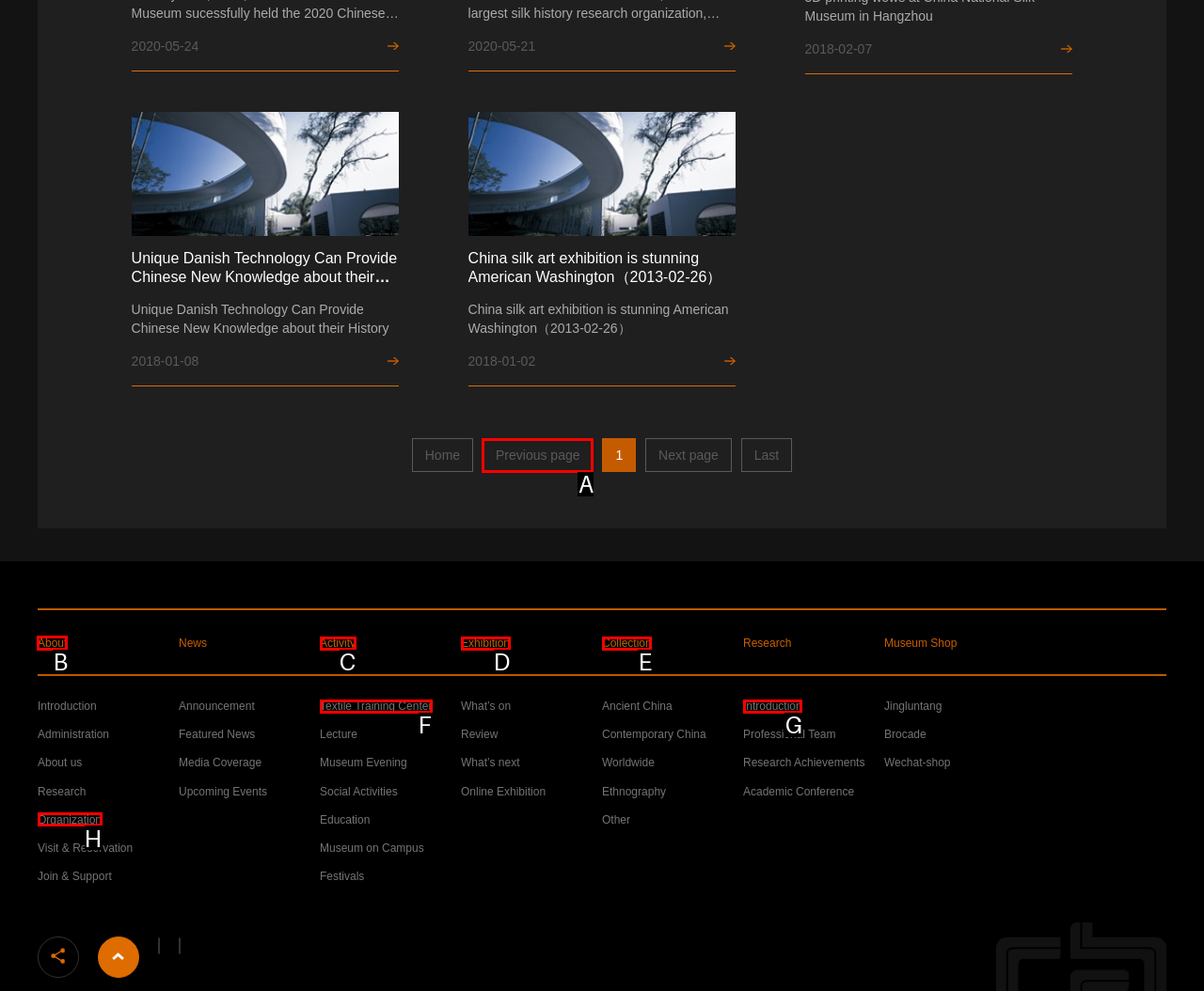Given the task: Go to the 'About' page, point out the letter of the appropriate UI element from the marked options in the screenshot.

B